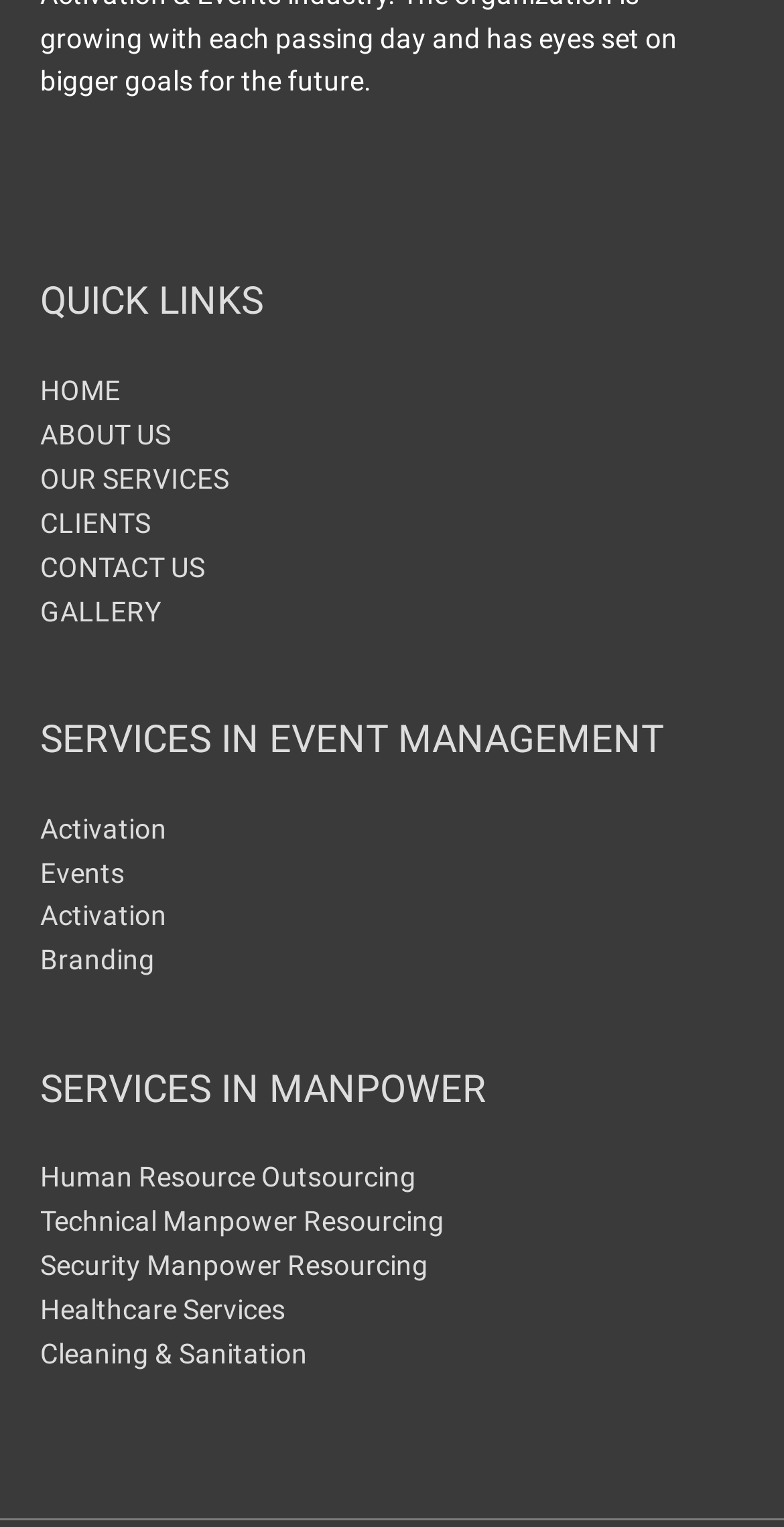Indicate the bounding box coordinates of the element that must be clicked to execute the instruction: "contact the company". The coordinates should be given as four float numbers between 0 and 1, i.e., [left, top, right, bottom].

[0.051, 0.361, 0.262, 0.382]